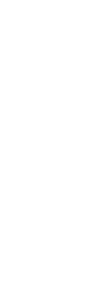Using the information in the image, could you please answer the following question in detail:
What type of images can be created using this app?

The caption explains that the app allows users to transform their photos into cartoon-style images, which implies that the app is capable of creating cartoon-style images. This information is essential to understand the app's functionality and its intended use.